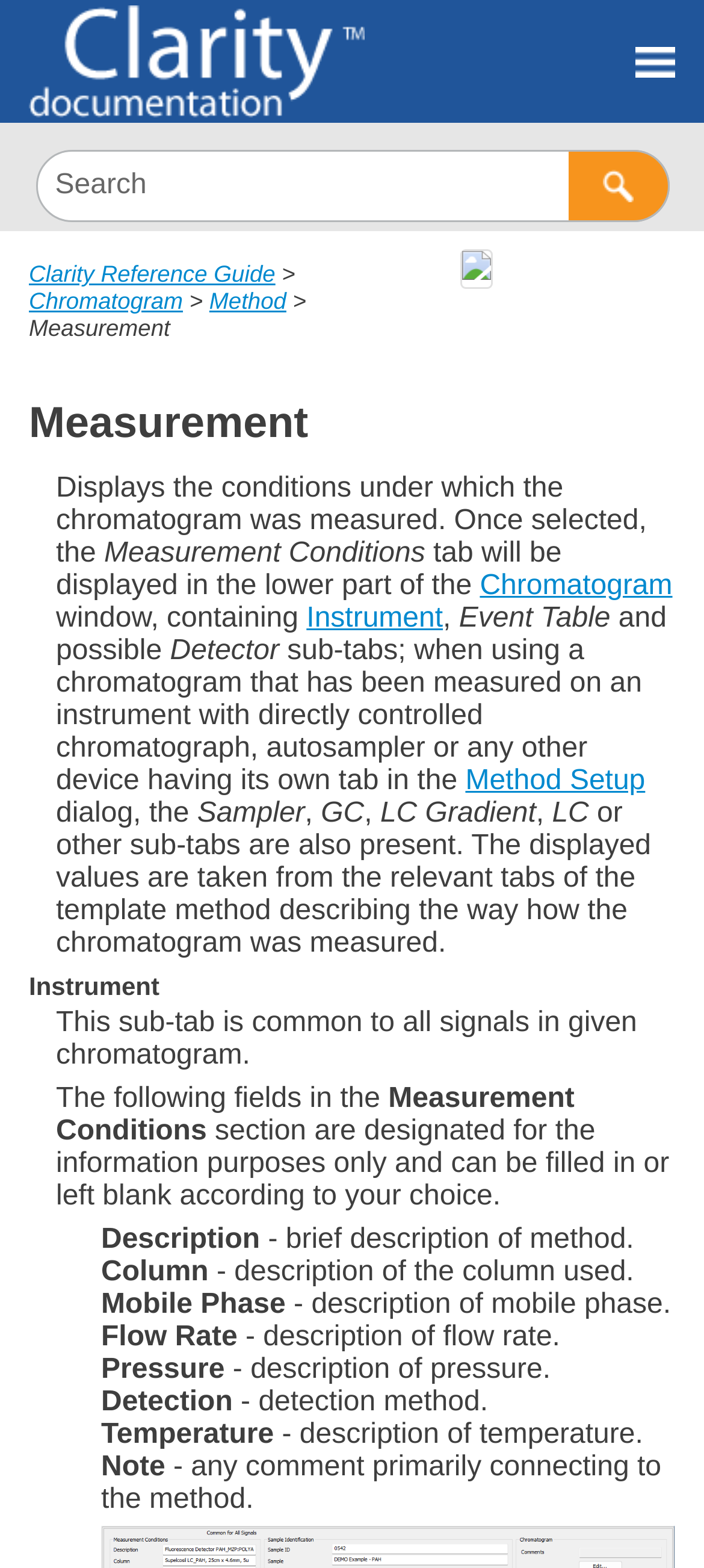Can you find the bounding box coordinates for the element to click on to achieve the instruction: "Submit search query"?

[0.806, 0.096, 0.95, 0.142]